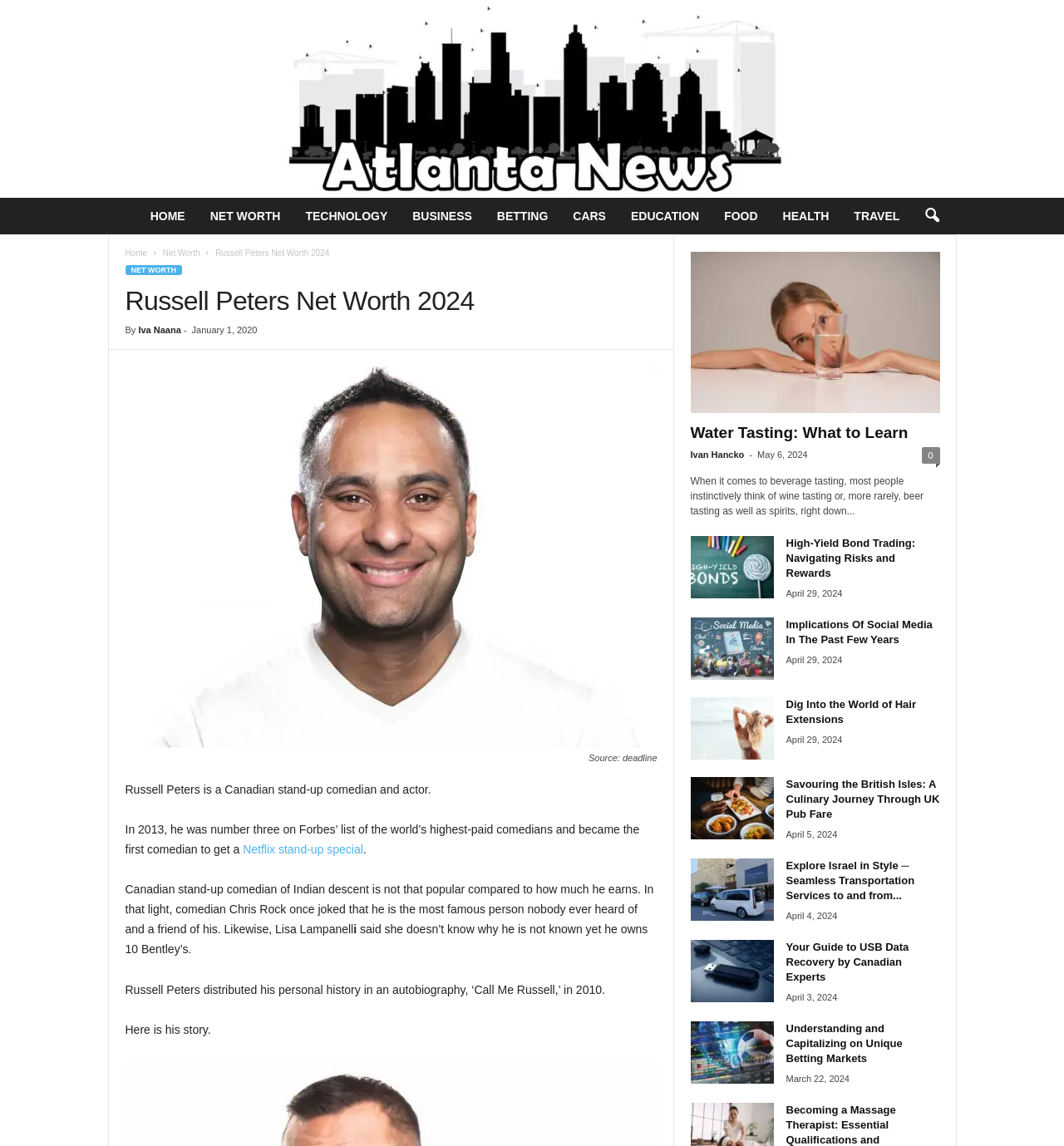Please indicate the bounding box coordinates of the element's region to be clicked to achieve the instruction: "Click on the 'NET WORTH' link". Provide the coordinates as four float numbers between 0 and 1, i.e., [left, top, right, bottom].

[0.186, 0.173, 0.275, 0.204]